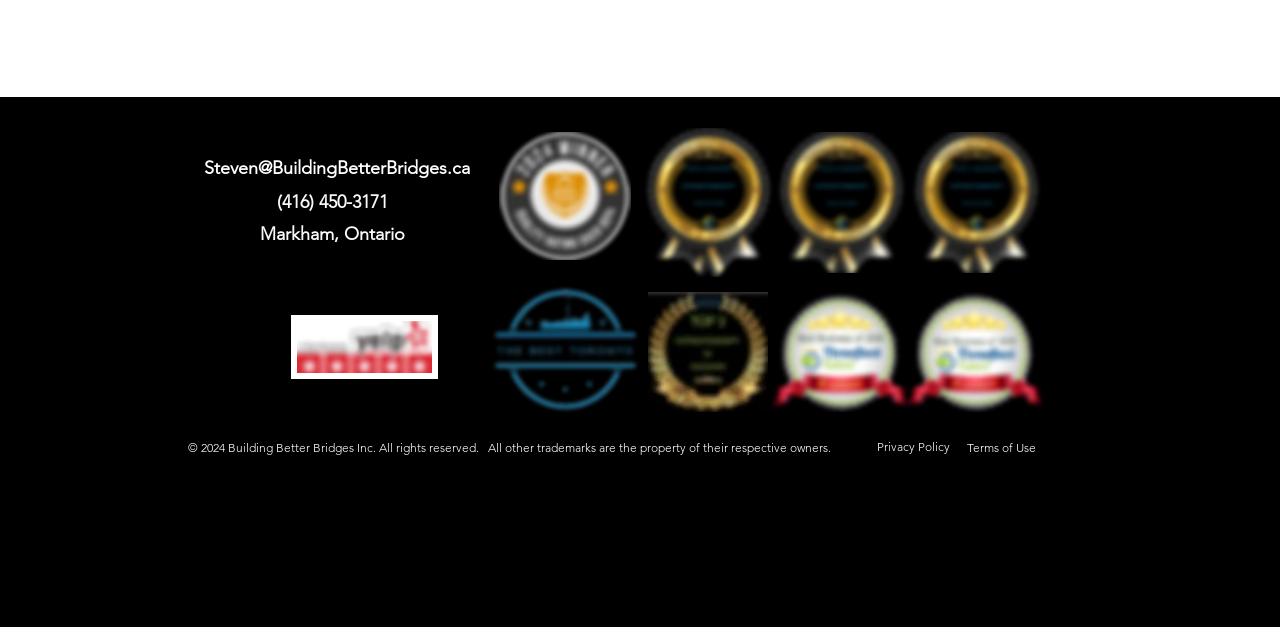What is the phone number on the webpage?
Please provide an in-depth and detailed response to the question.

I found the phone number by looking at the StaticText element with the OCR text '(416) 450-3171' located at [0.216, 0.304, 0.303, 0.34].